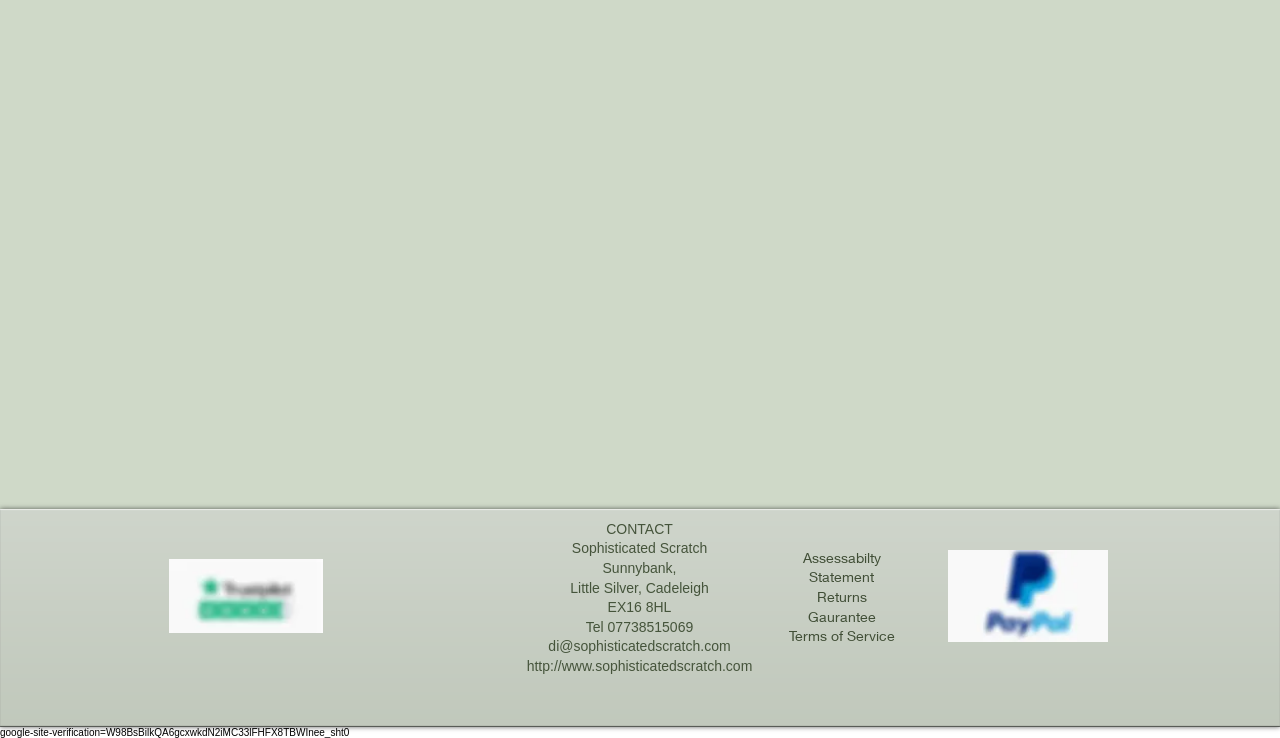Please specify the bounding box coordinates of the clickable region to carry out the following instruction: "Visit Instagram". The coordinates should be four float numbers between 0 and 1, in the format [left, top, right, bottom].

[0.268, 0.775, 0.307, 0.842]